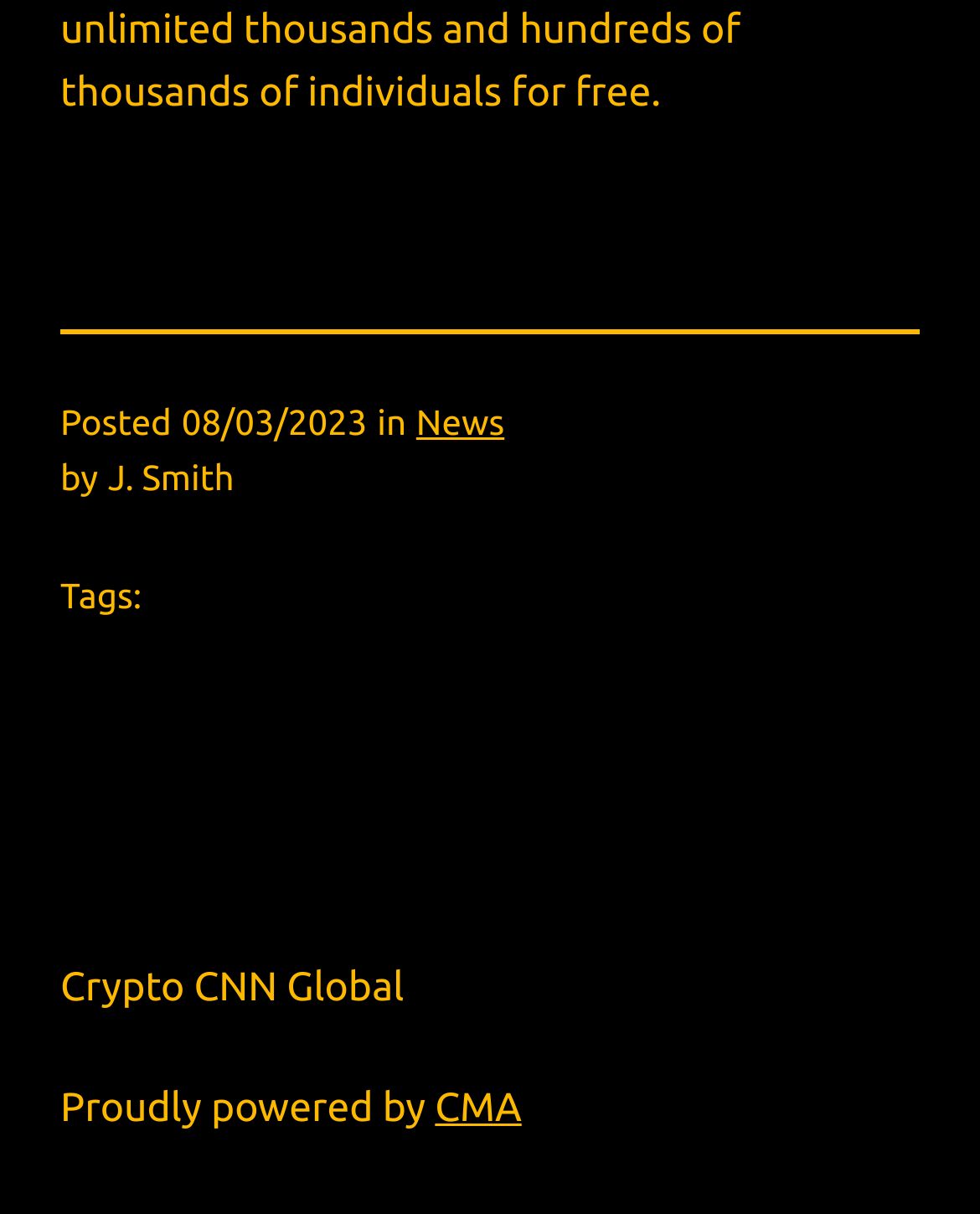Please give a short response to the question using one word or a phrase:
What is the name of the website?

Crypto CNN Global